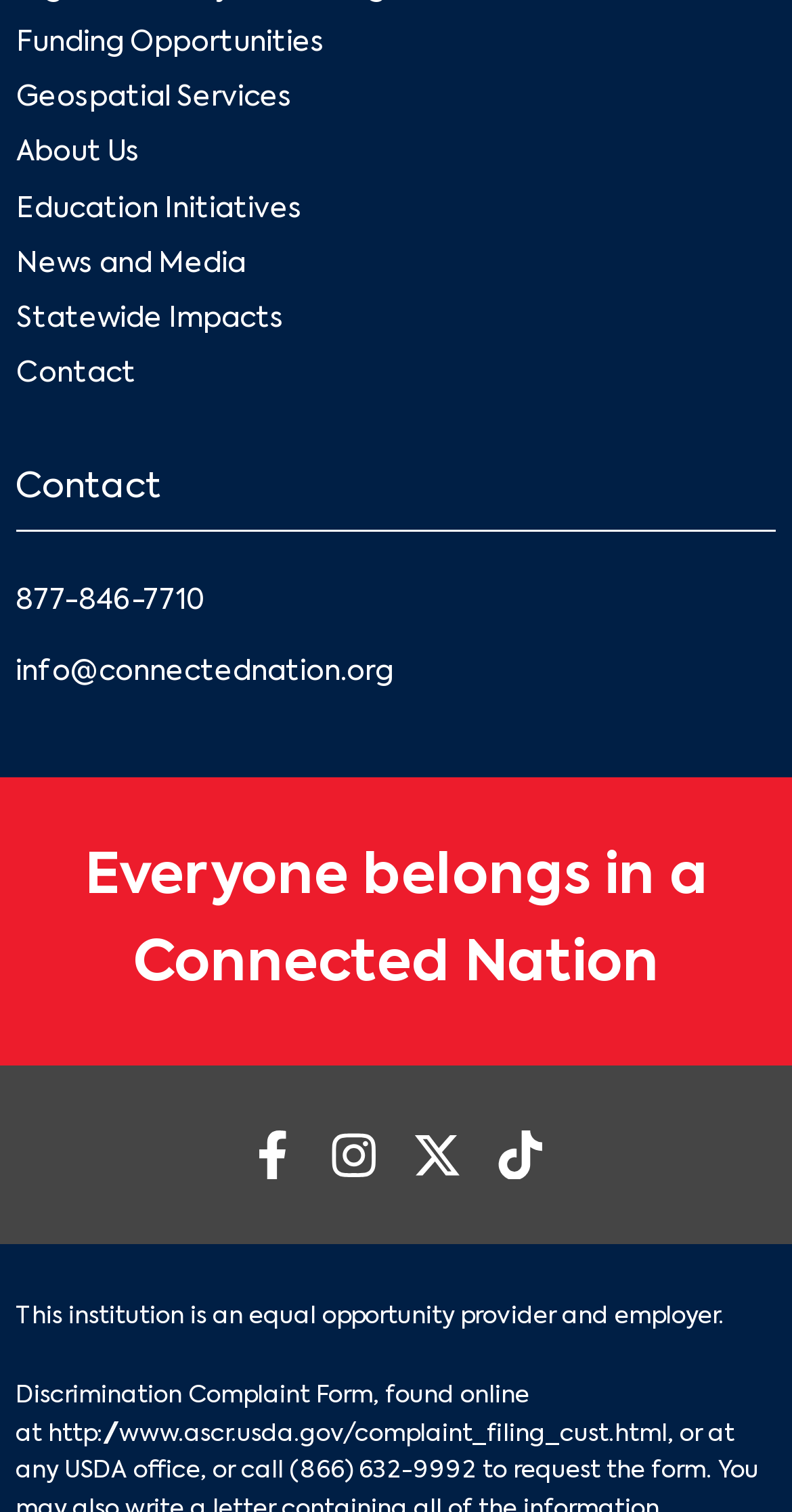Provide a short, one-word or phrase answer to the question below:
What social media platforms does the organization have?

Facebook, Instagram, Twitter, Tiktok